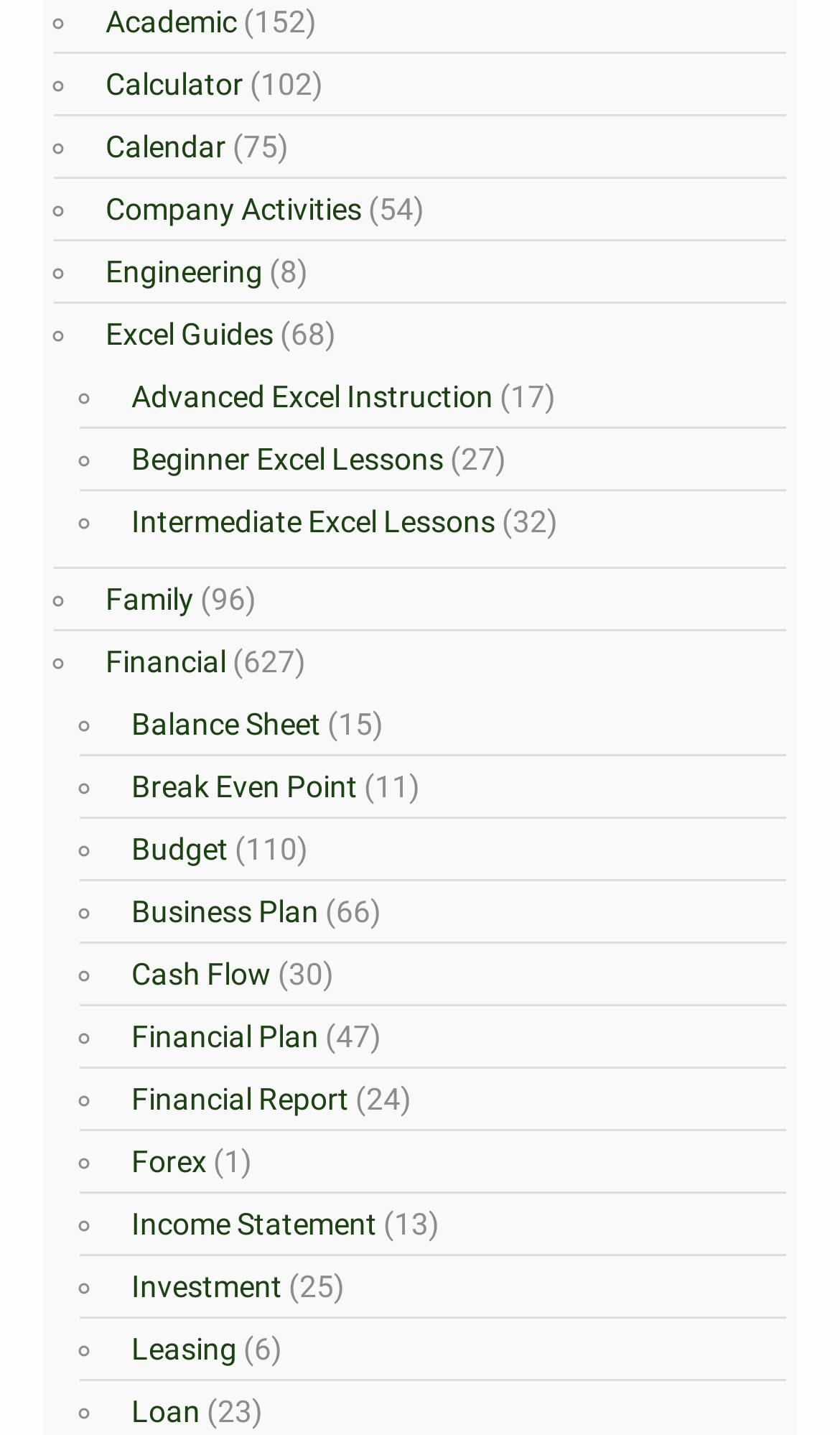Please examine the image and provide a detailed answer to the question: How many links are there under 'Financial' category?

Under the 'Financial' category, there are 11 links which are 'Balance Sheet', 'Break Even Point', 'Budget', 'Business Plan', 'Cash Flow', 'Financial Plan', 'Financial Report', 'Forex', 'Income Statement', 'Investment', and 'Leasing'. These links are located below the 'Financial' link and are indicated by list markers '◦'.